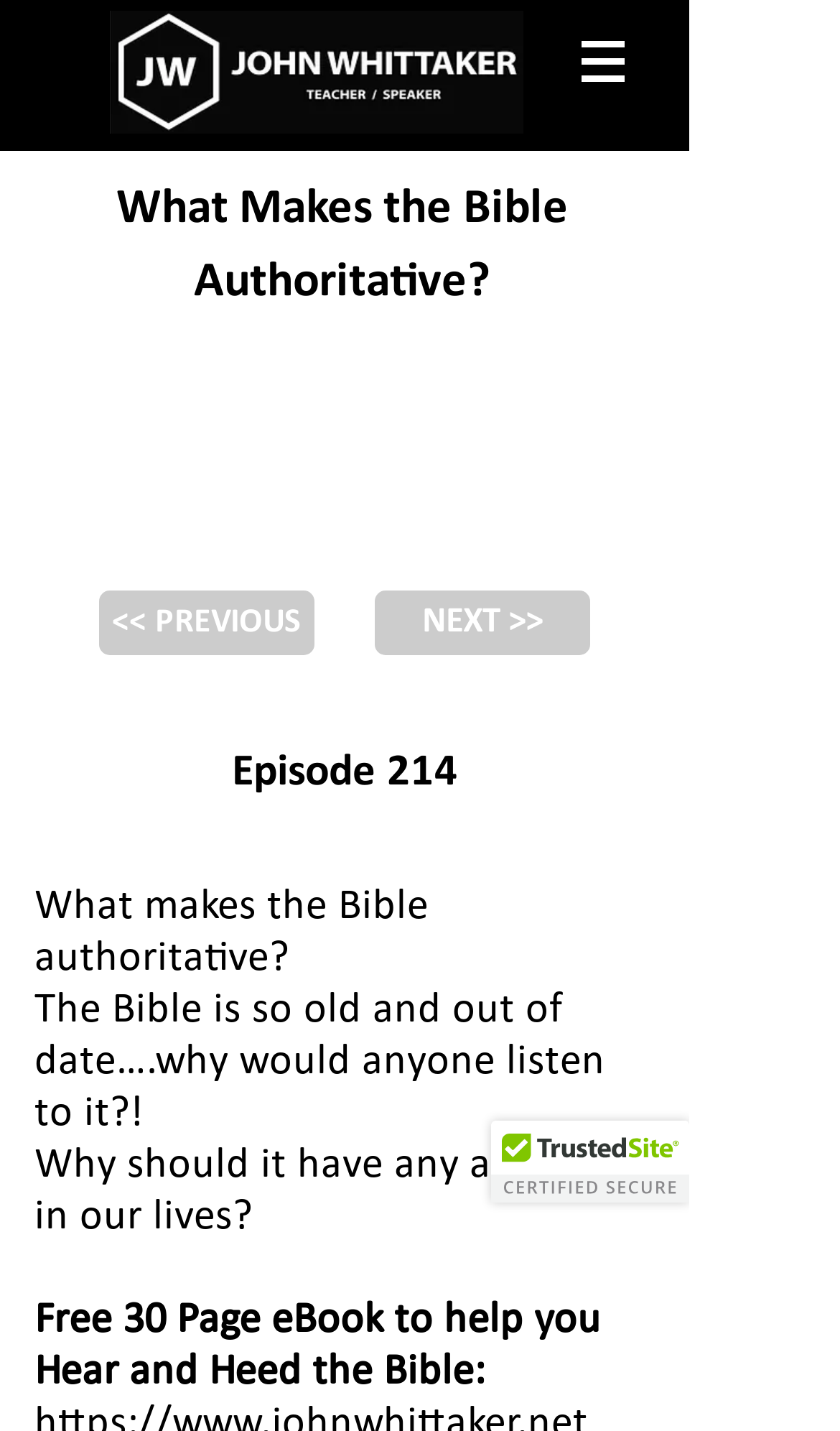Using the details in the image, give a detailed response to the question below:
What is being offered for free?

The static text element on the webpage mentions a free 30-page eBook that can help users hear and heed the Bible, which suggests that it is being offered for free.